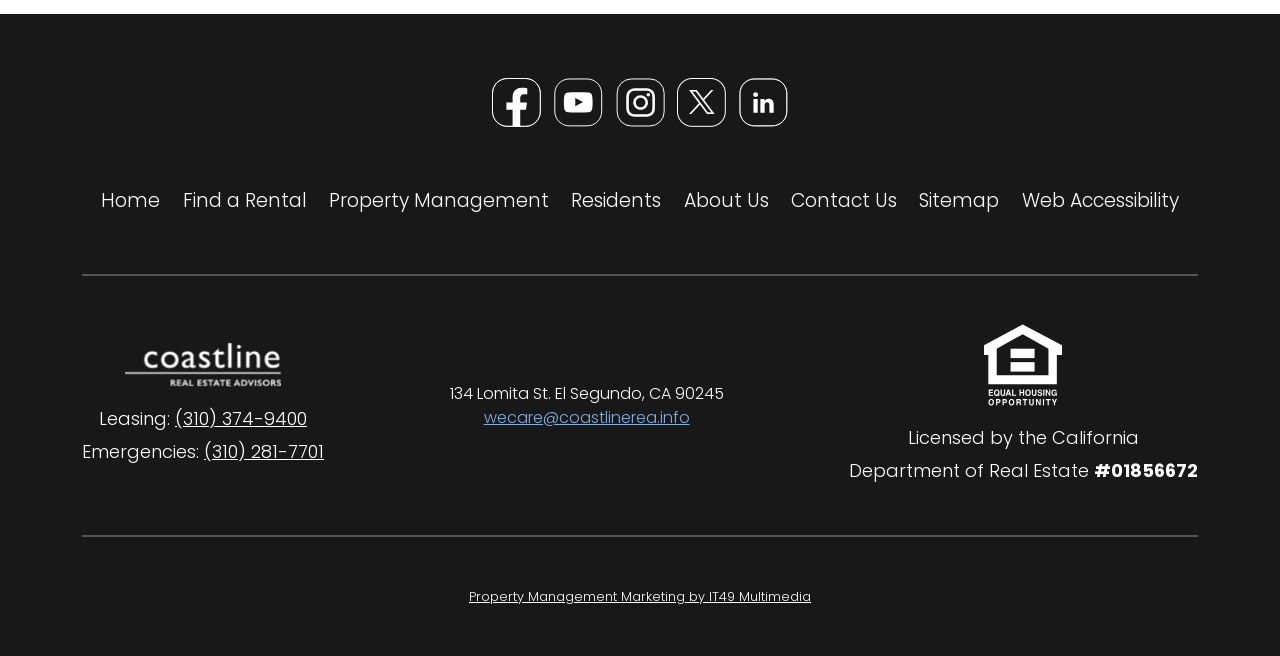How many links are there in the main navigation?
Based on the image, give a one-word or short phrase answer.

7